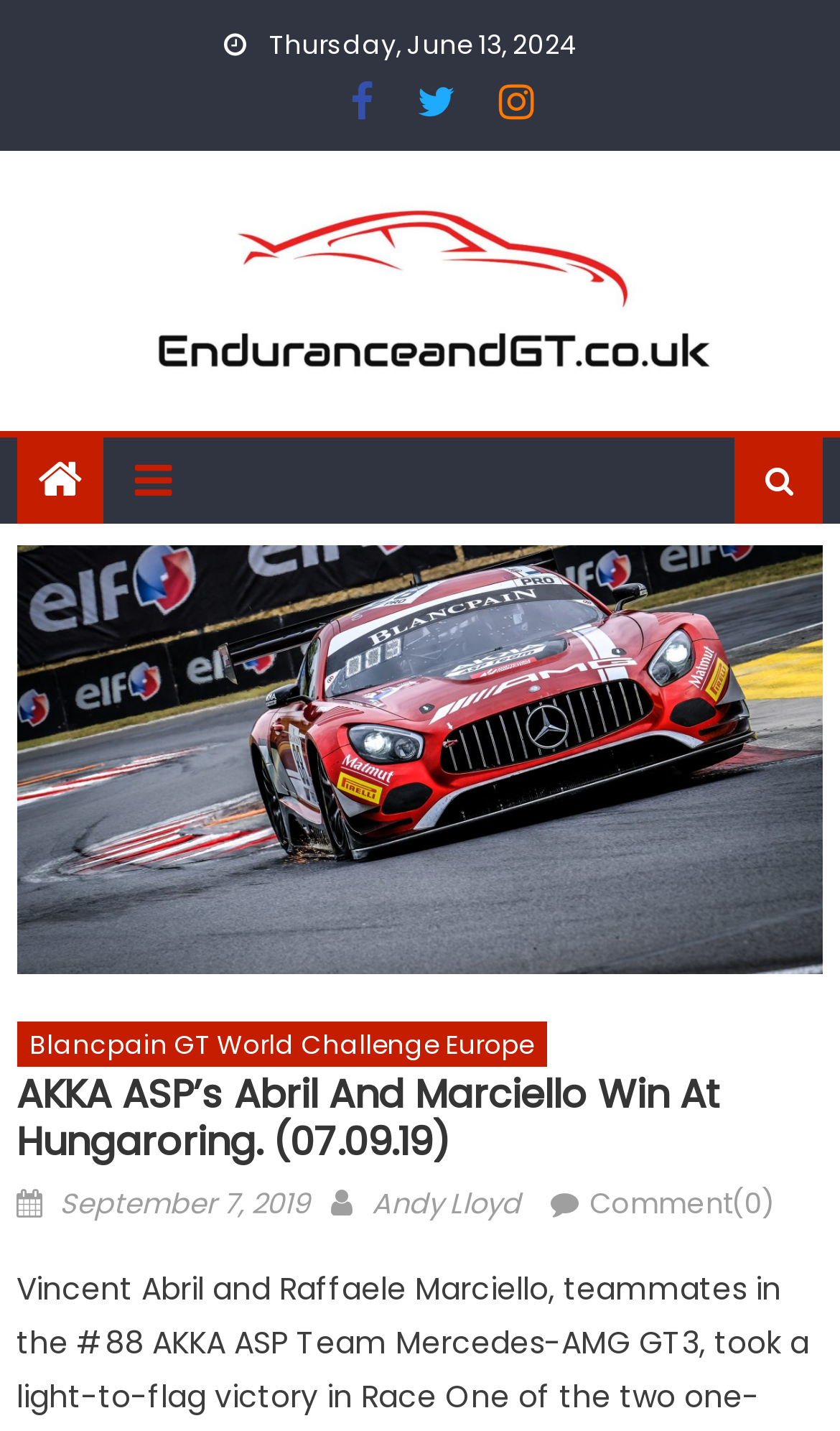Describe every aspect of the webpage in a detailed manner.

The webpage appears to be a news article or blog post about a racing event. At the top of the page, there is a date "Thursday, June 13, 2024" followed by three social media icons. Below these icons, there is a horizontal menu with a link to "Endurance and GT" accompanied by an image. 

On the left side of the page, there are two more icons, one above the other. The first icon is a share button, and the second icon is a bell. 

The main content of the page is a news article with a heading "AKKA ASP’s Abril And Marciello Win At Hungaroring. (07.09.19)". Below the heading, there is a subheading "Blancpain GT World Challenge Europe". The article's metadata is displayed, including the posting date "September 7, 2019", the author "Andy Lloyd", and a comment count of 0. 

There is a large figure or image that takes up most of the page's width, likely related to the racing event.